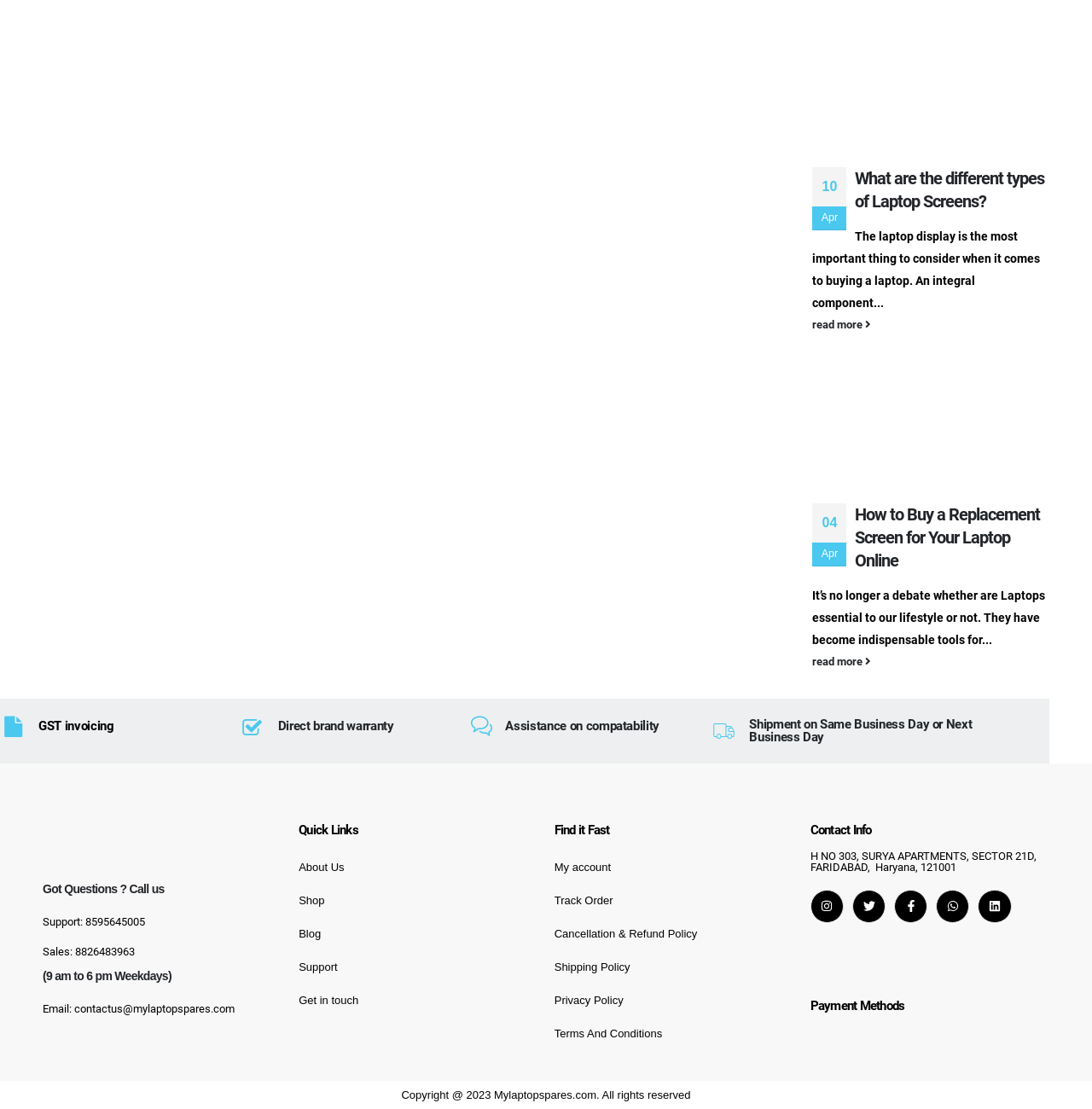Please provide a comprehensive response to the question below by analyzing the image: 
What is the purpose of the 'GST invoicing' feature?

The webpage mentions 'GST invoicing' as one of the features, but it does not specify its purpose. It can be inferred that it is related to invoicing and GST, but the exact purpose is not clear.